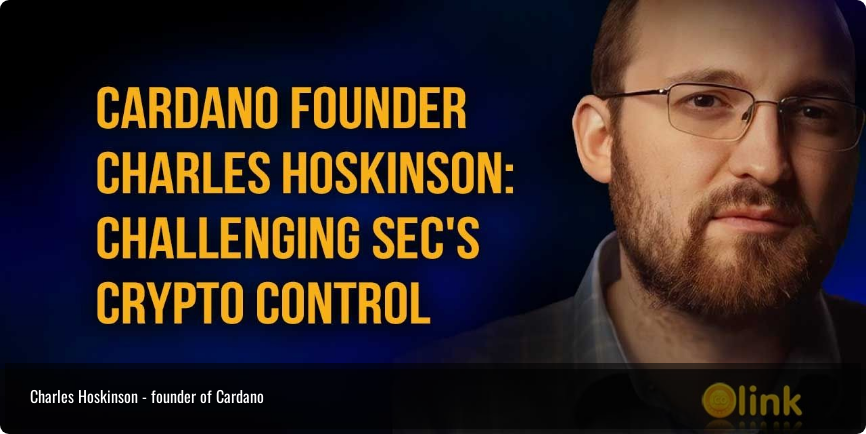What is the main theme of the image?
Using the information presented in the image, please offer a detailed response to the question.

The bold text overlays state, 'CARDANO FOUNDER CHARLES HOSKINSON: CHALLENGING SEC'S CRYPTO CONTROL,' emphasizing his role and stance in the ongoing dialogue surrounding cryptocurrency regulation.